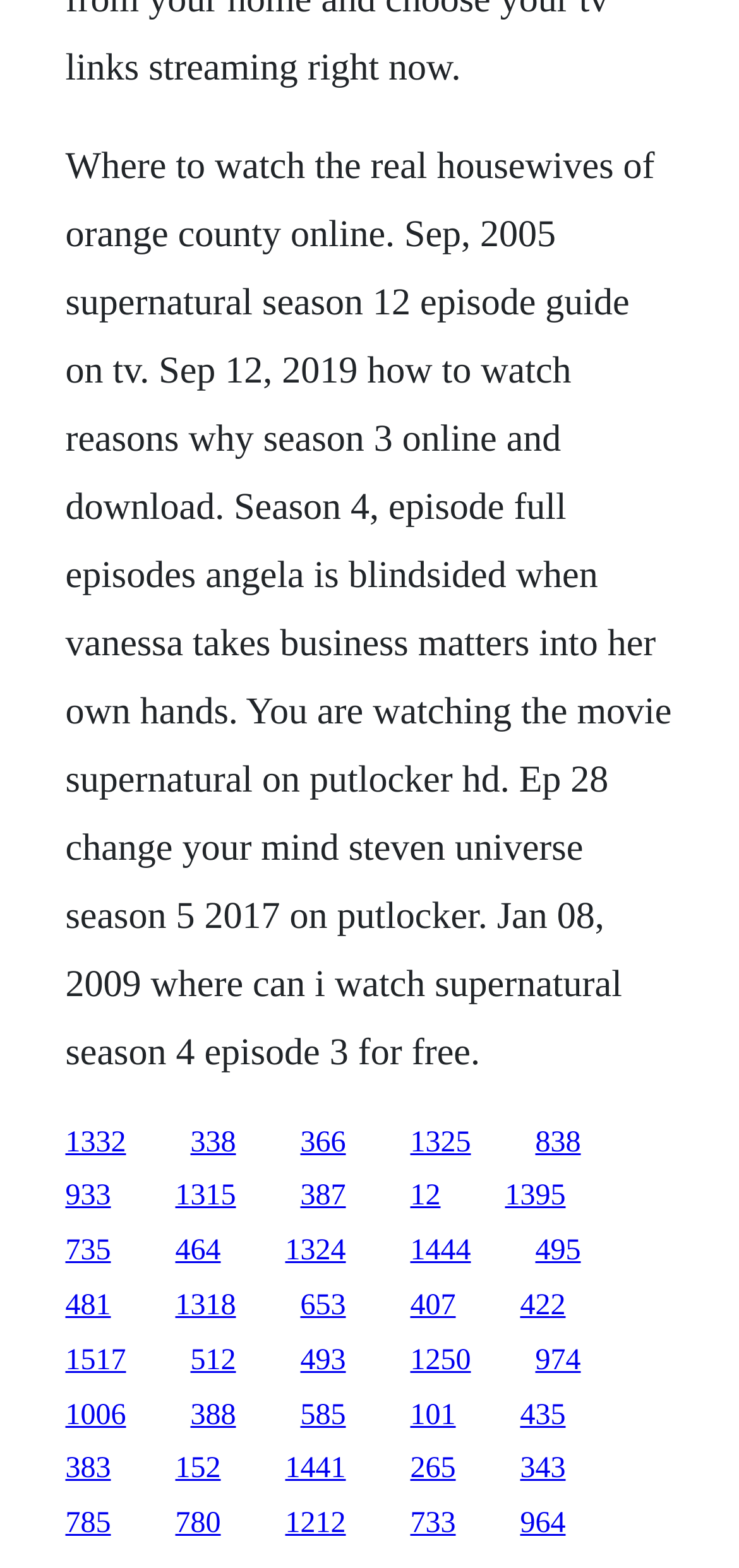Please determine the bounding box coordinates for the element that should be clicked to follow these instructions: "Share this on LinkedIn".

None